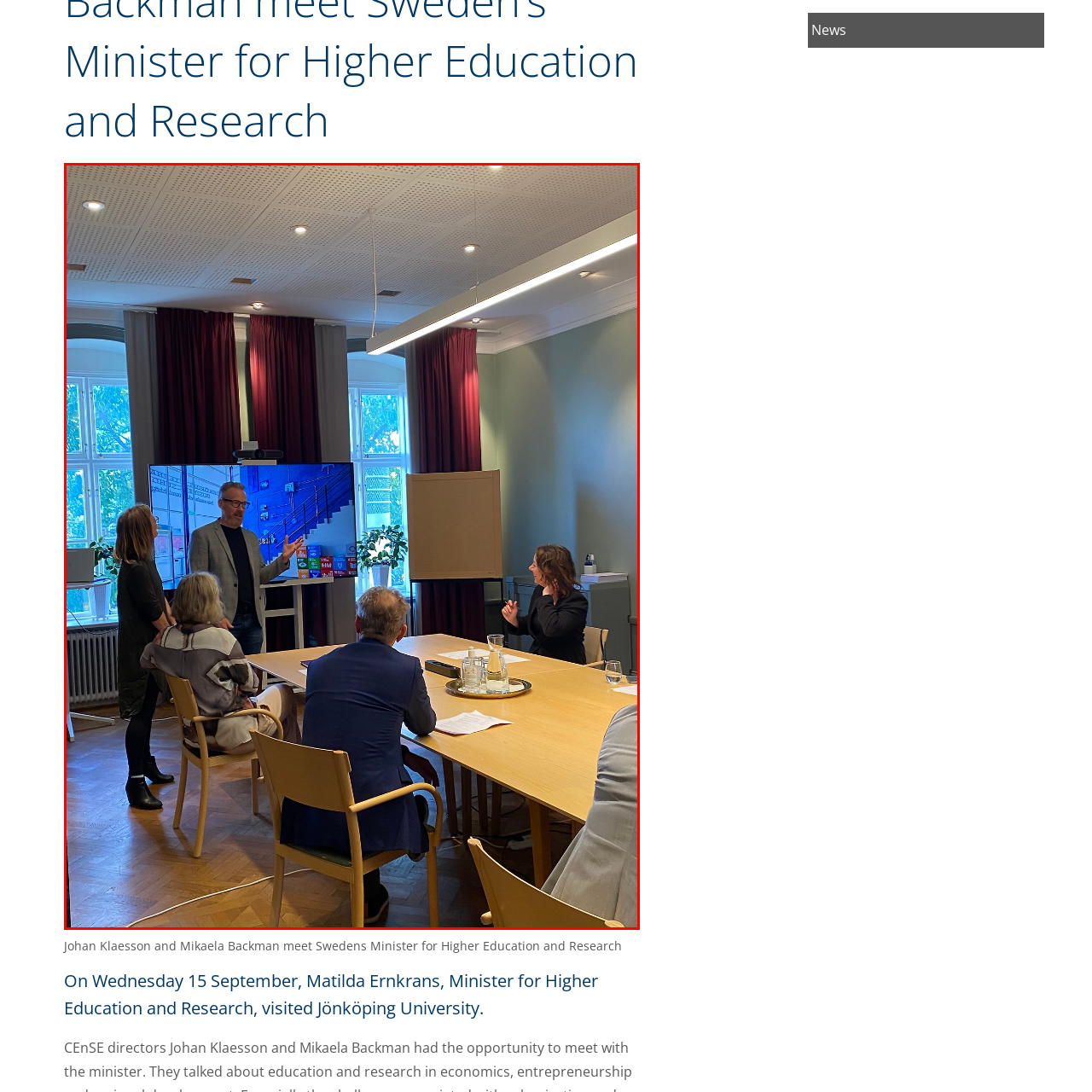Examine the portion of the image marked by the red rectangle, What is displayed on the large screen behind Johan? Answer concisely using a single word or phrase.

Educational graphics